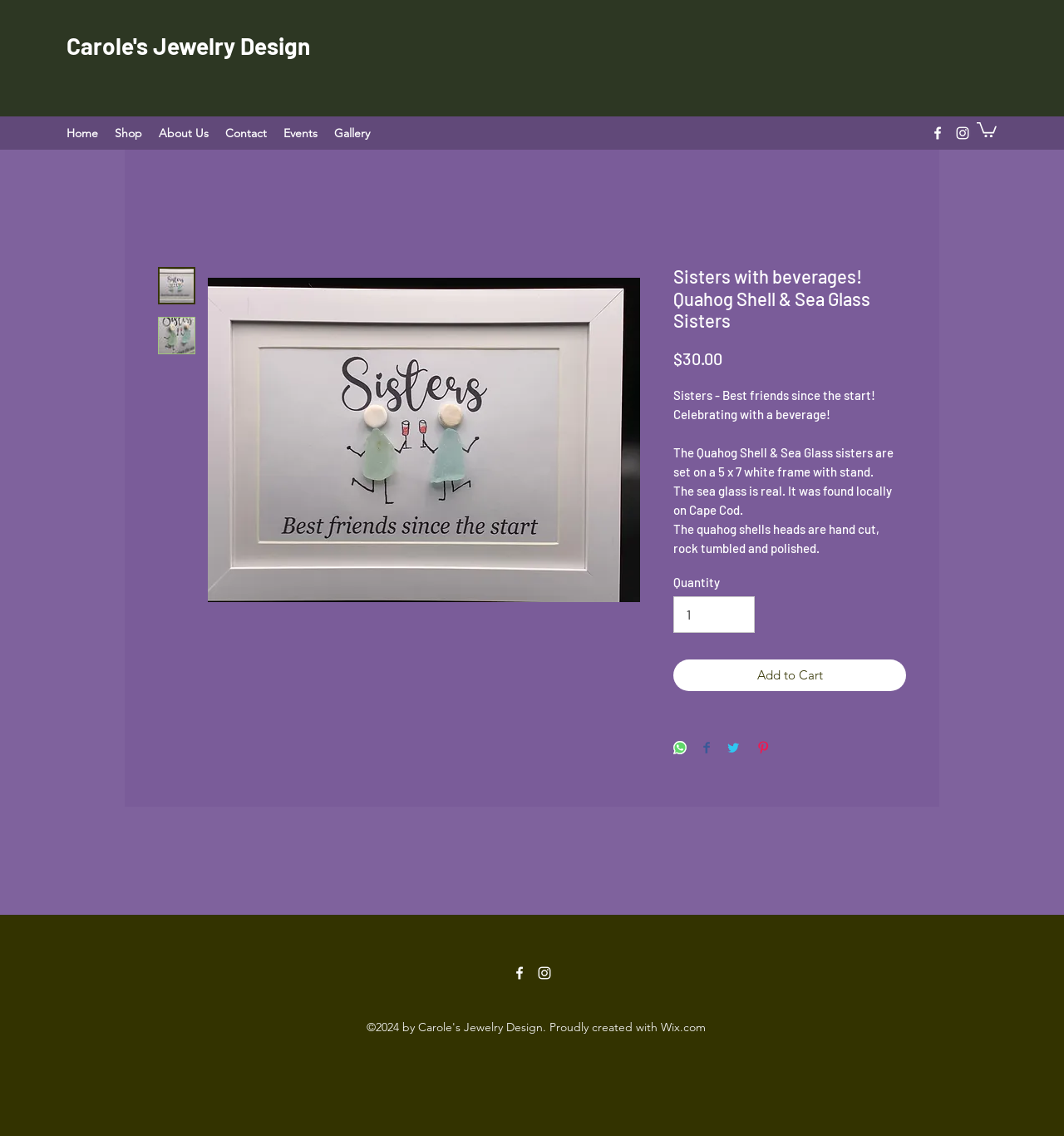What is the material of the sea glass in the product?
Answer the question with a detailed and thorough explanation.

I found the answer by looking at the product description section, where it says 'The sea glass is real. It was found locally on Cape Cod.' This indicates that the sea glass material used in the product is real.